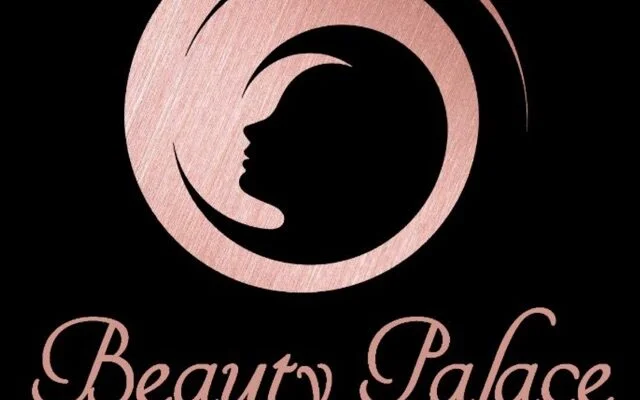Look at the image and answer the question in detail:
What is the name of the brand displayed below the silhouette?

The brand name 'Beauty Palace' is prominently displayed in a stylish font below the silhouette, which indicates that the name of the brand is Beauty Palace.